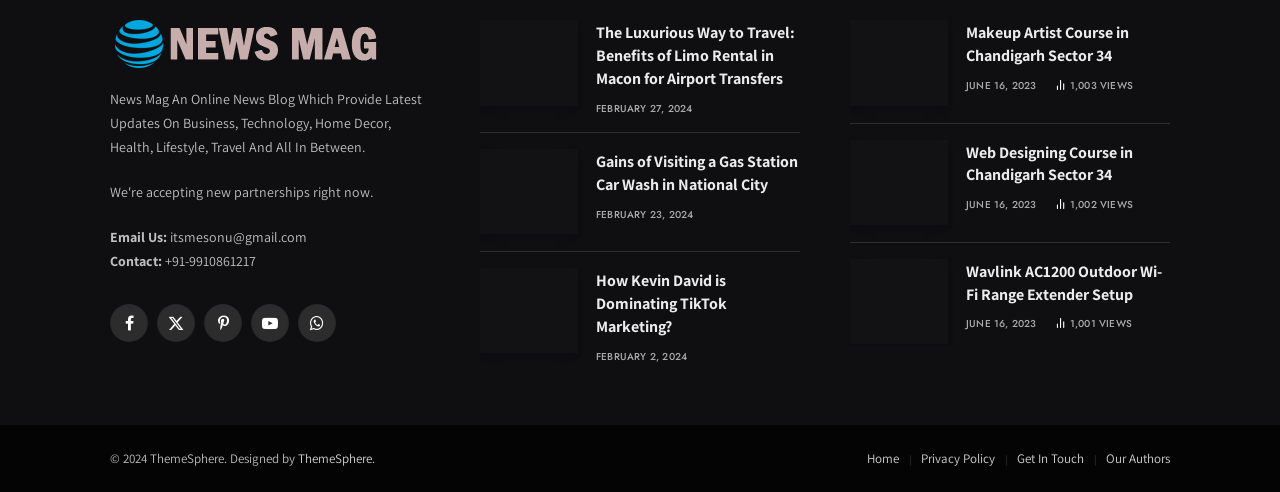Please identify the bounding box coordinates of the area that needs to be clicked to fulfill the following instruction: "Go to the Home page."

[0.677, 0.914, 0.702, 0.949]